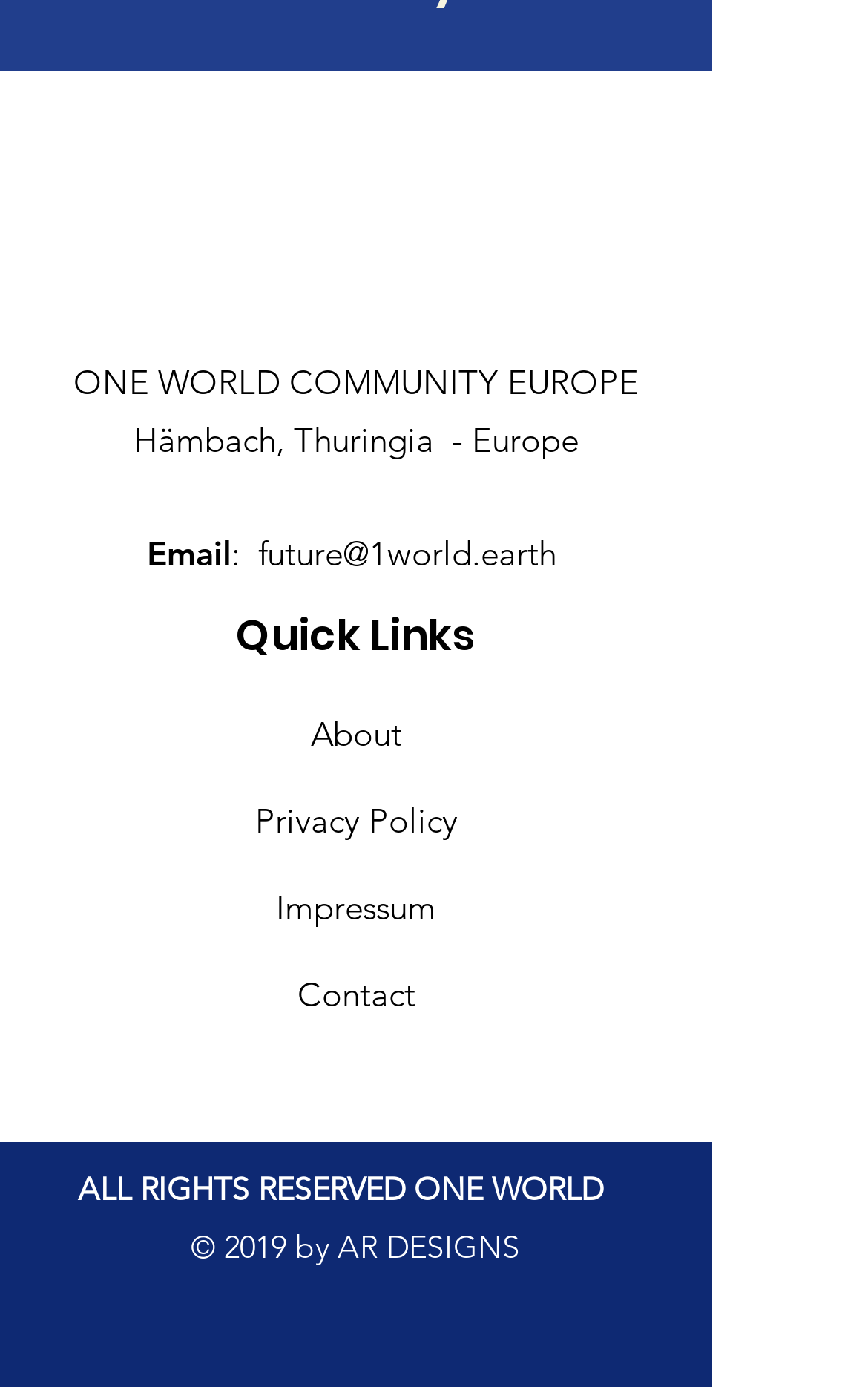Can you determine the bounding box coordinates of the area that needs to be clicked to fulfill the following instruction: "Visit Facebook"?

[0.303, 0.93, 0.392, 0.986]